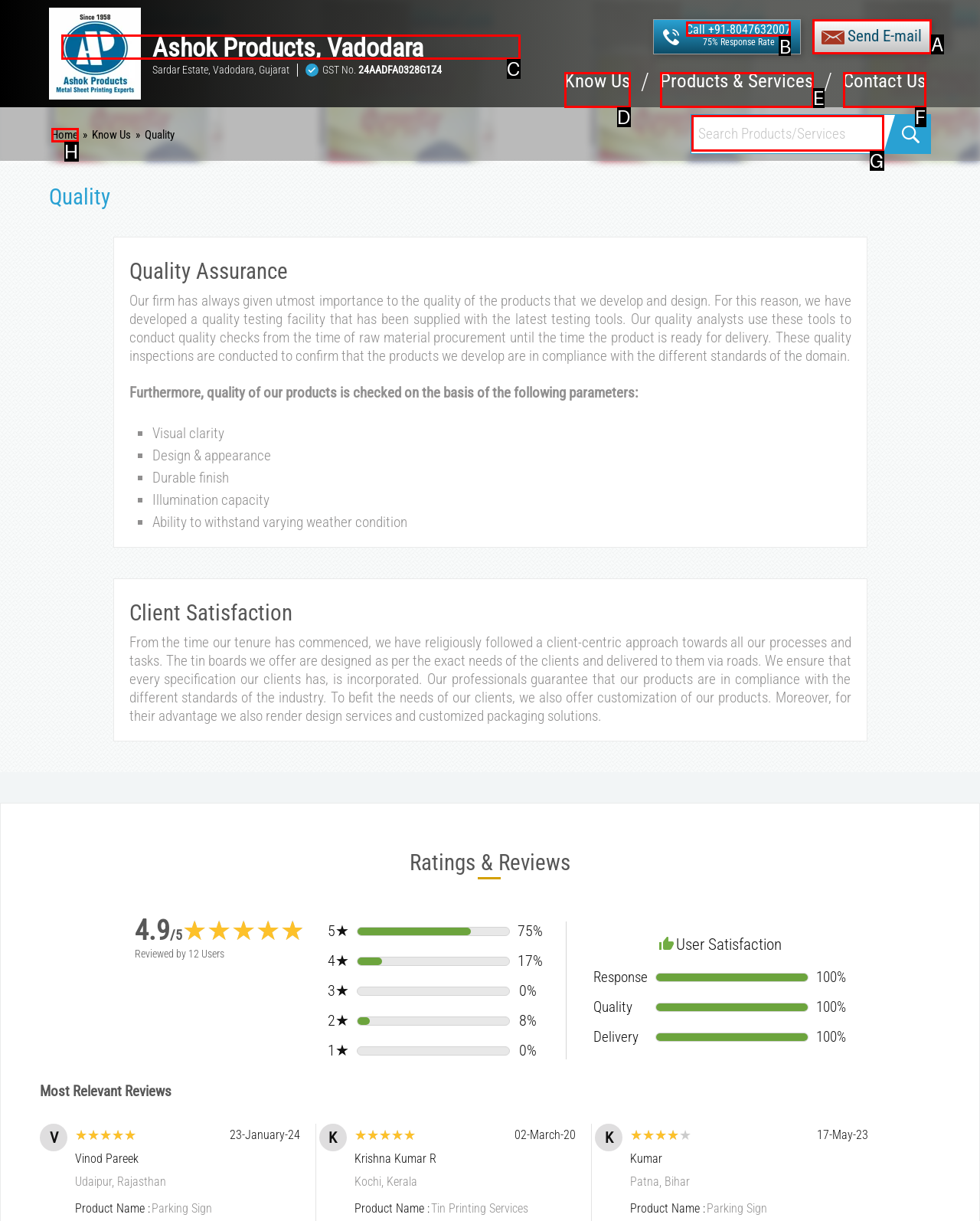From the given options, indicate the letter that corresponds to the action needed to complete this task: Call the phone number. Respond with only the letter.

B